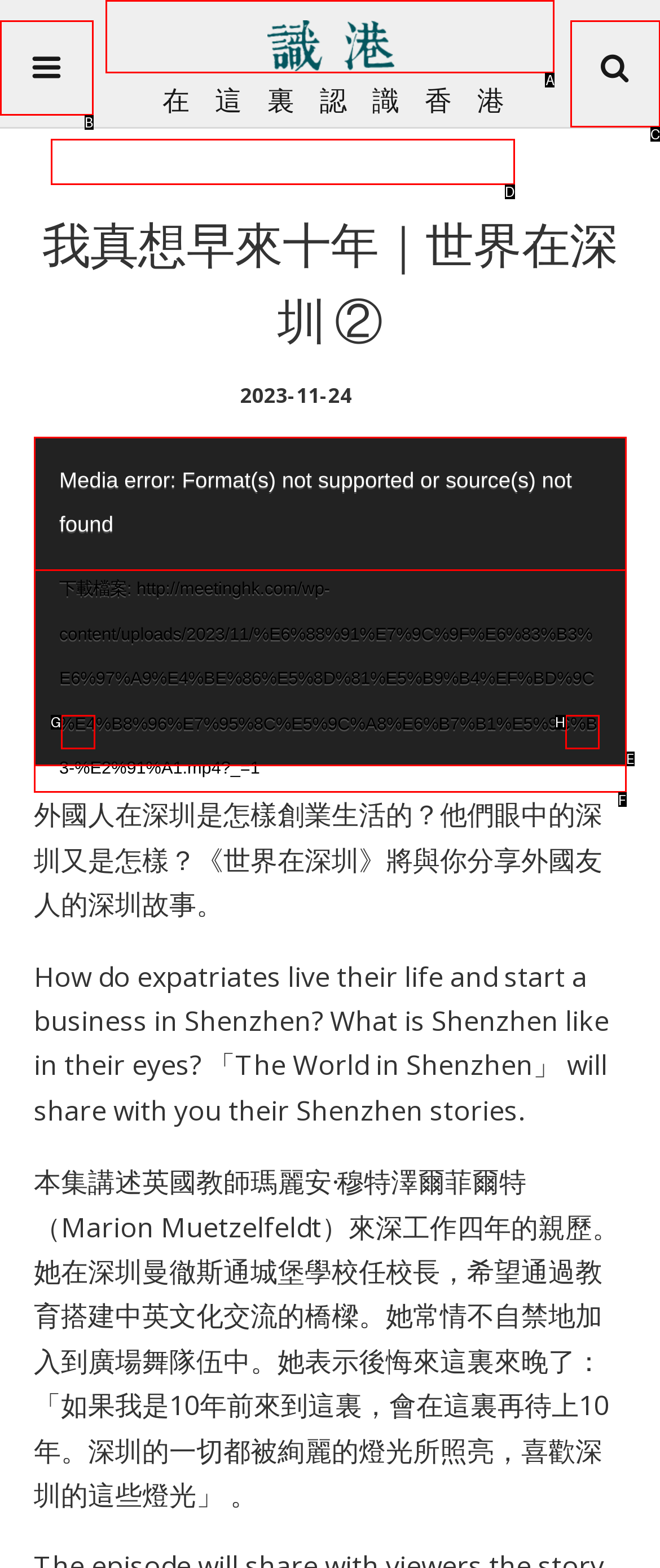Using the description: parent_node: 在這裏認識香港, find the best-matching HTML element. Indicate your answer with the letter of the chosen option.

C